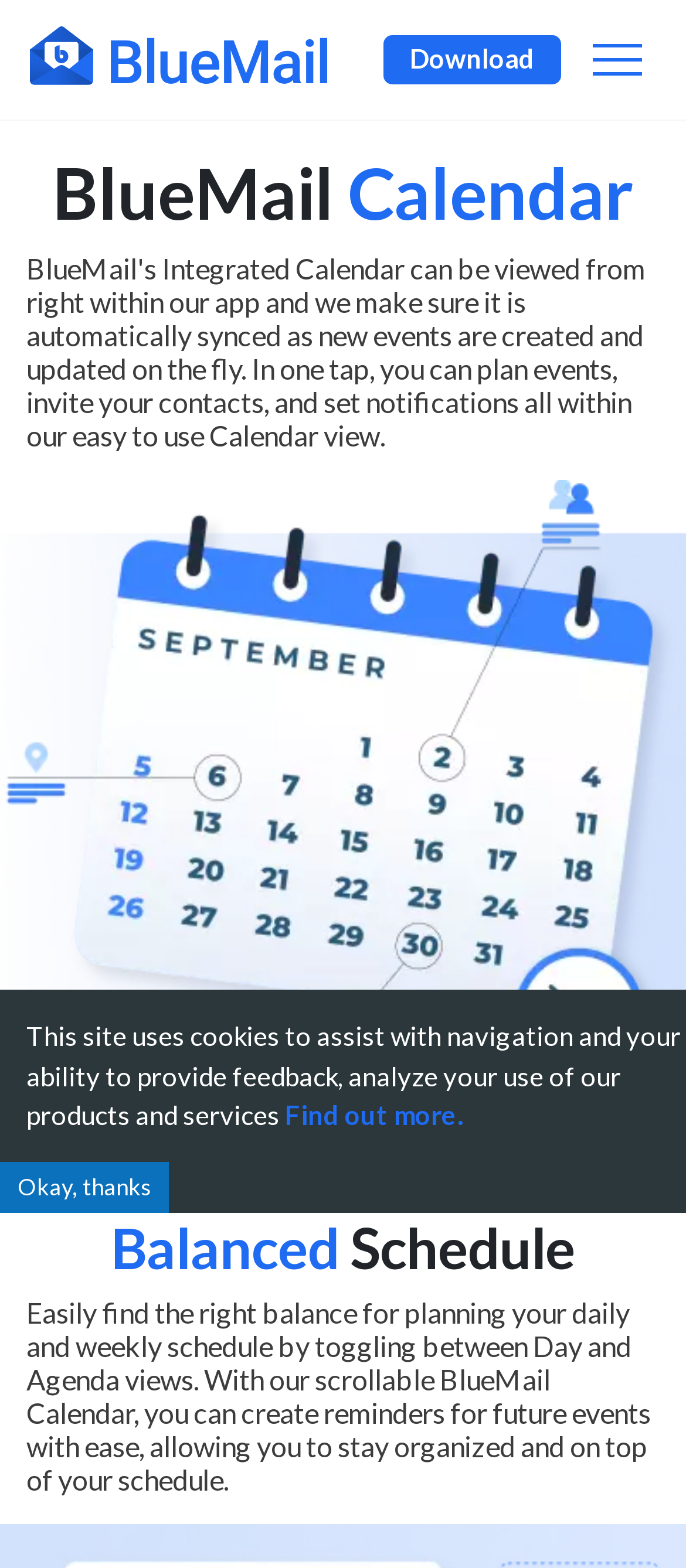Bounding box coordinates are specified in the format (top-left x, top-left y, bottom-right x, bottom-right y). All values are floating point numbers bounded between 0 and 1. Please provide the bounding box coordinate of the region this sentence describes: parent_node: Download aria-label="Toggle navigation"

[0.838, 0.017, 0.962, 0.059]